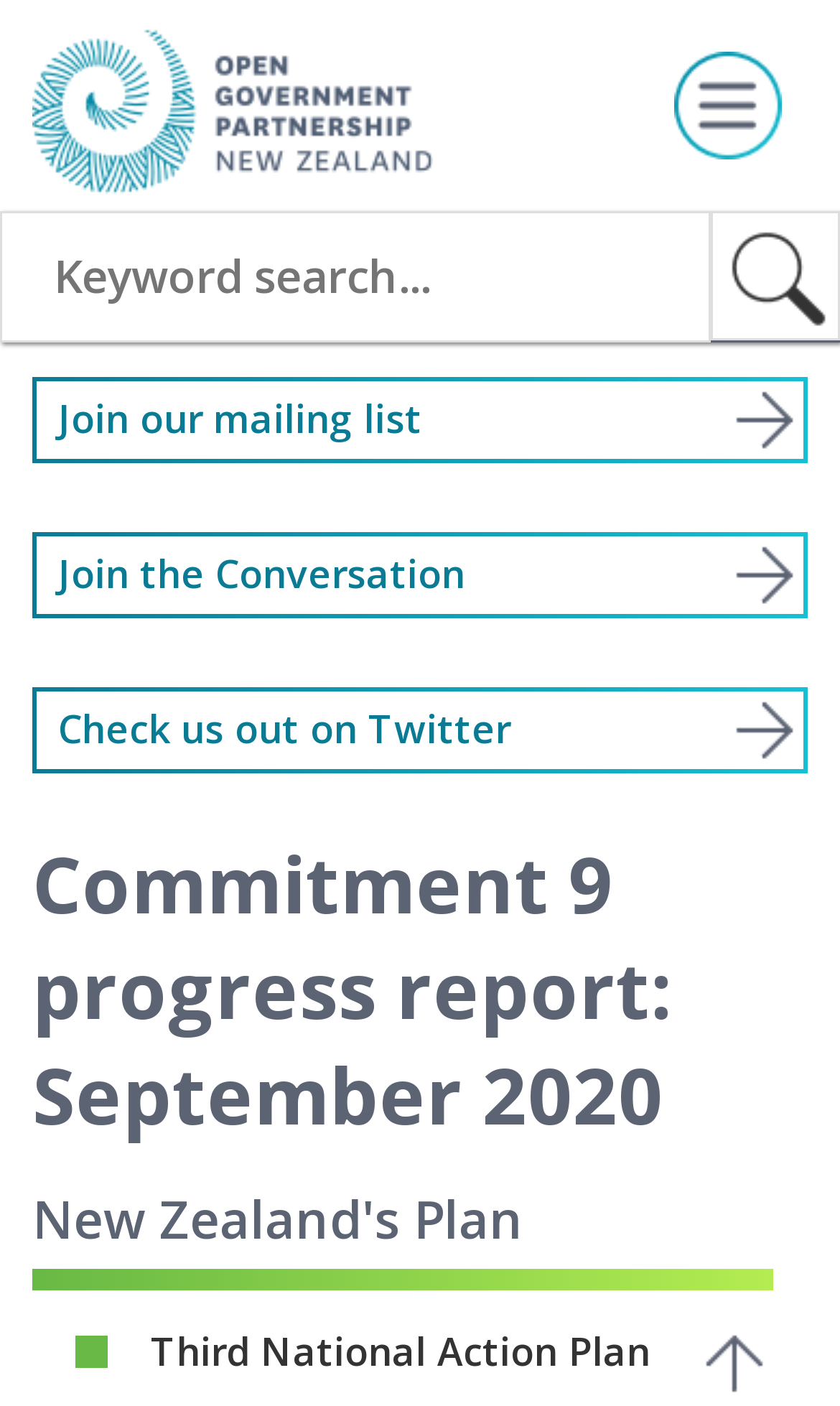Find the bounding box coordinates of the element you need to click on to perform this action: 'Call 541-631-1313'. The coordinates should be represented by four float values between 0 and 1, in the format [left, top, right, bottom].

None